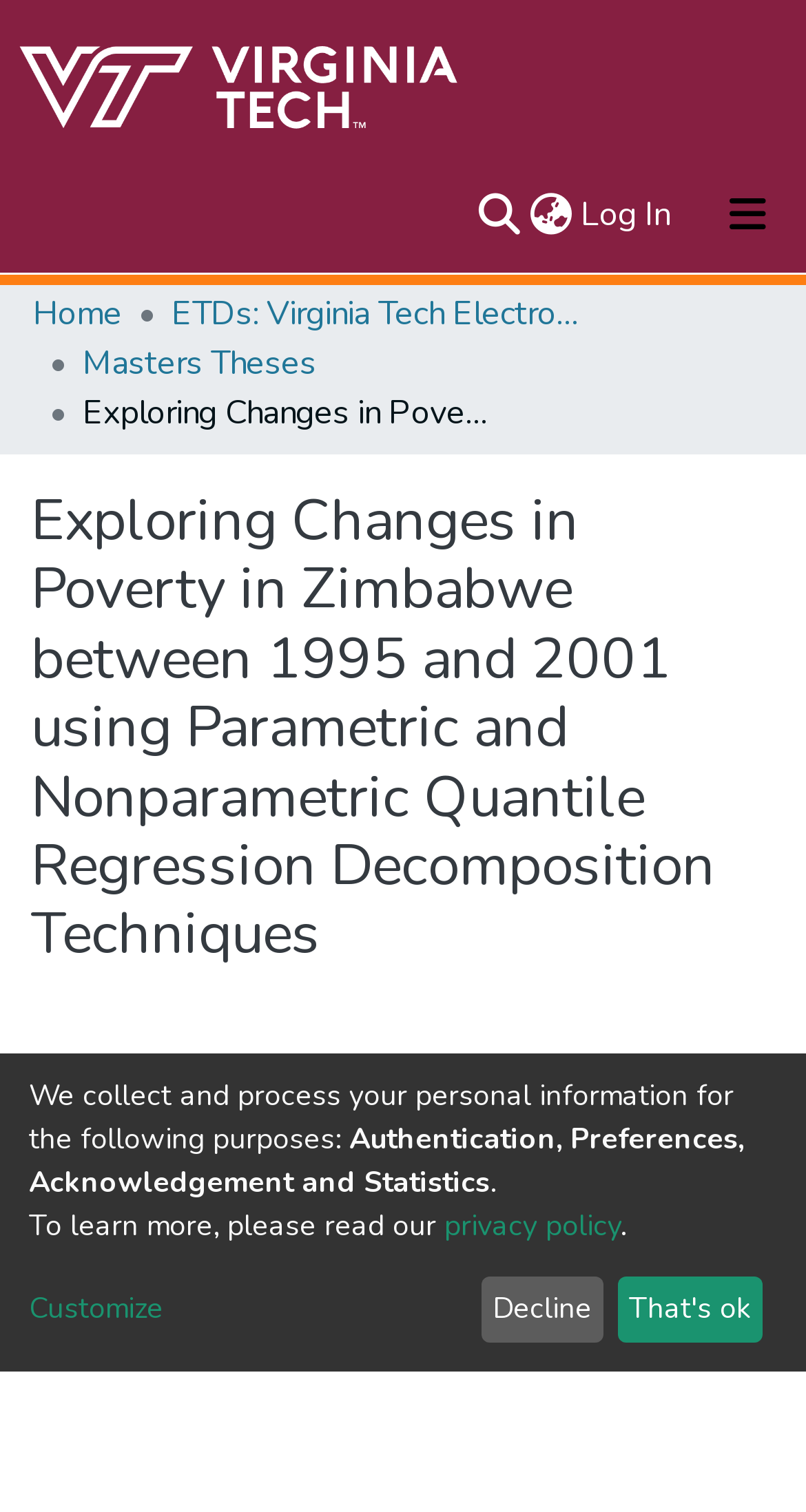Can you look at the image and give a comprehensive answer to the question:
What is the language switch button for?

I inferred the purpose of the language switch button by looking at its location and the elements surrounding it. The language switch button is located at the top right corner of the webpage, which is a common location for language switch buttons. Additionally, the button is labeled as 'Language switch', which suggests that its purpose is to switch the language of the webpage.